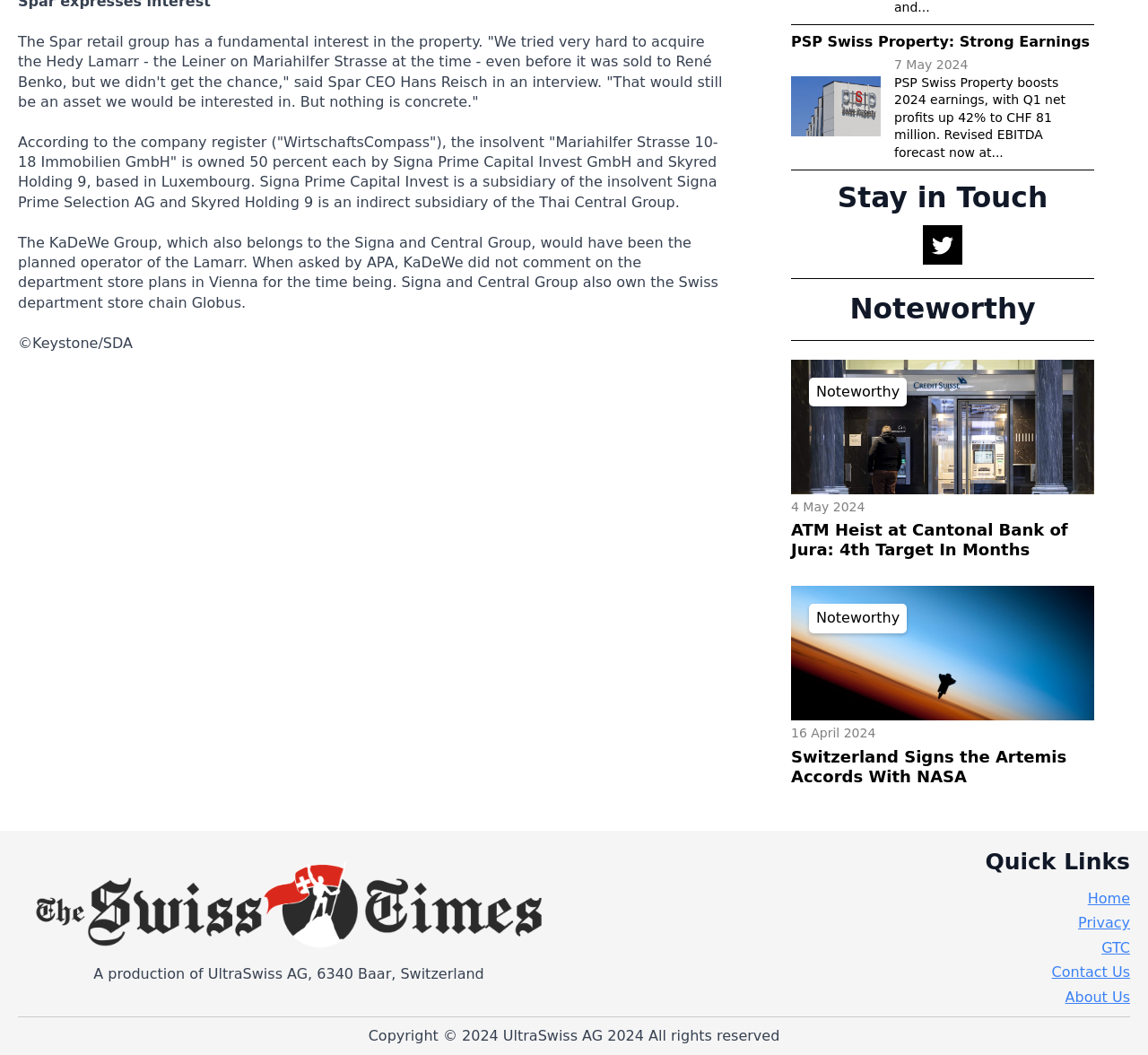Please give the bounding box coordinates of the area that should be clicked to fulfill the following instruction: "Click the 'Contact Us' link". The coordinates should be in the format of four float numbers from 0 to 1, i.e., [left, top, right, bottom].

[0.916, 0.913, 0.984, 0.932]